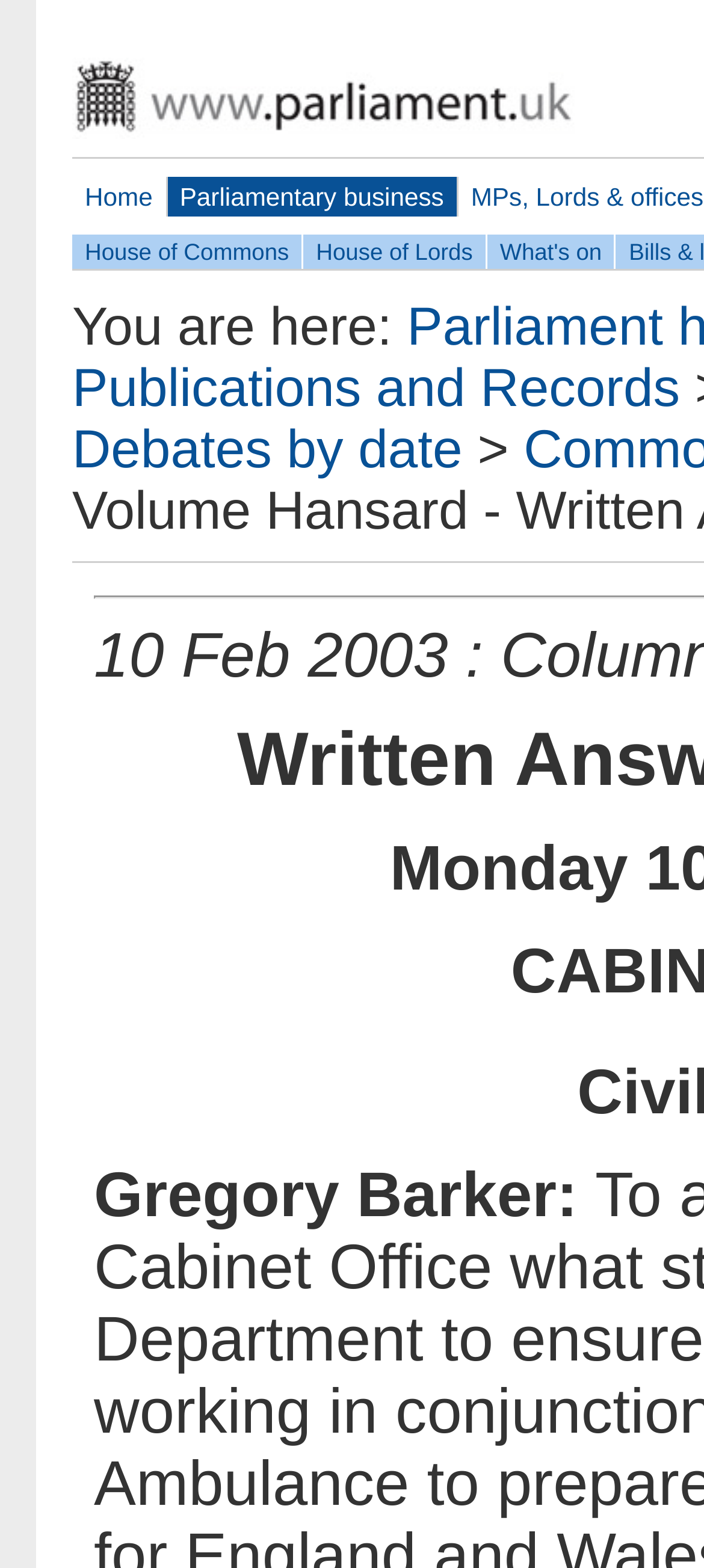Construct a comprehensive caption that outlines the webpage's structure and content.

The webpage appears to be a parliamentary document from the House of Commons, specifically the Written Answers for February 10, 2003, part 1. 

At the top of the page, there are several links, including "Home", "Parliamentary business", "House of Commons", "House of Lords", and "What's on", which are positioned horizontally across the page, taking up most of the width. 

Below these links, there is a static text "You are here:" followed by another link "Publications and Records" on the same line. 

Further down the page, there is a static text "Gregory Barker:", which is likely the start of a question or a statement from the person.